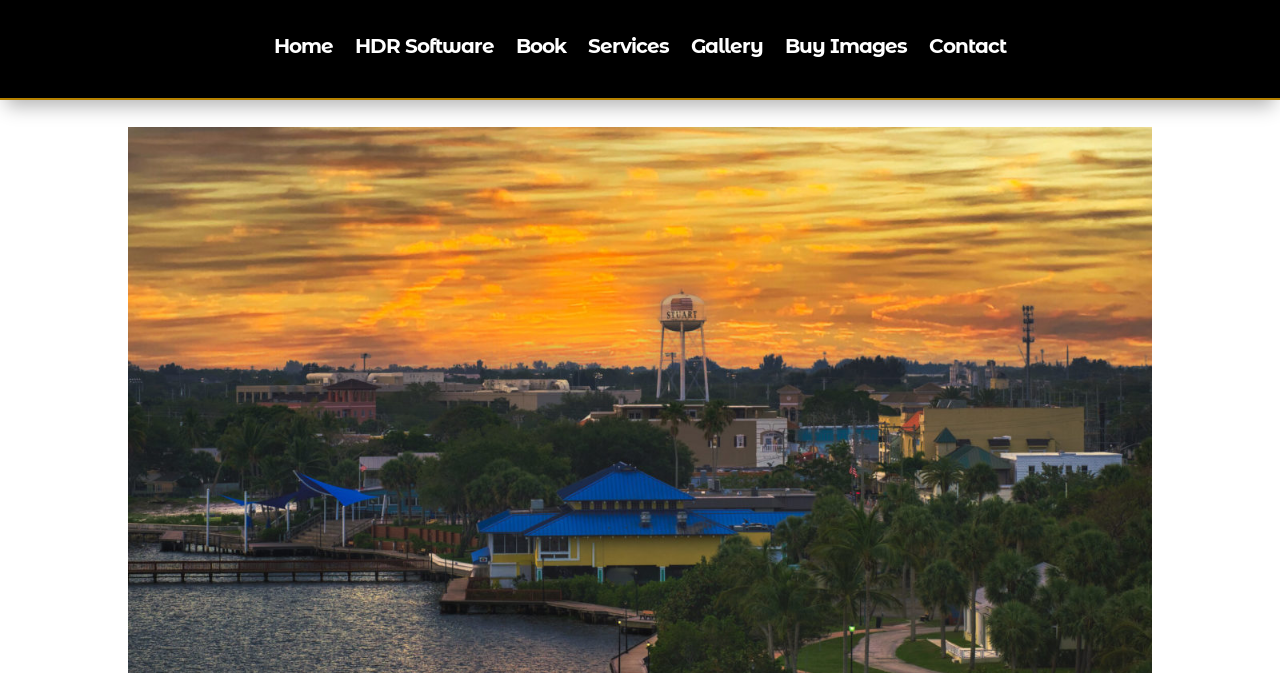Please find and give the text of the main heading on the webpage.

Downtown Stuart Water Tower Sunrise from Roosevelt Bridge